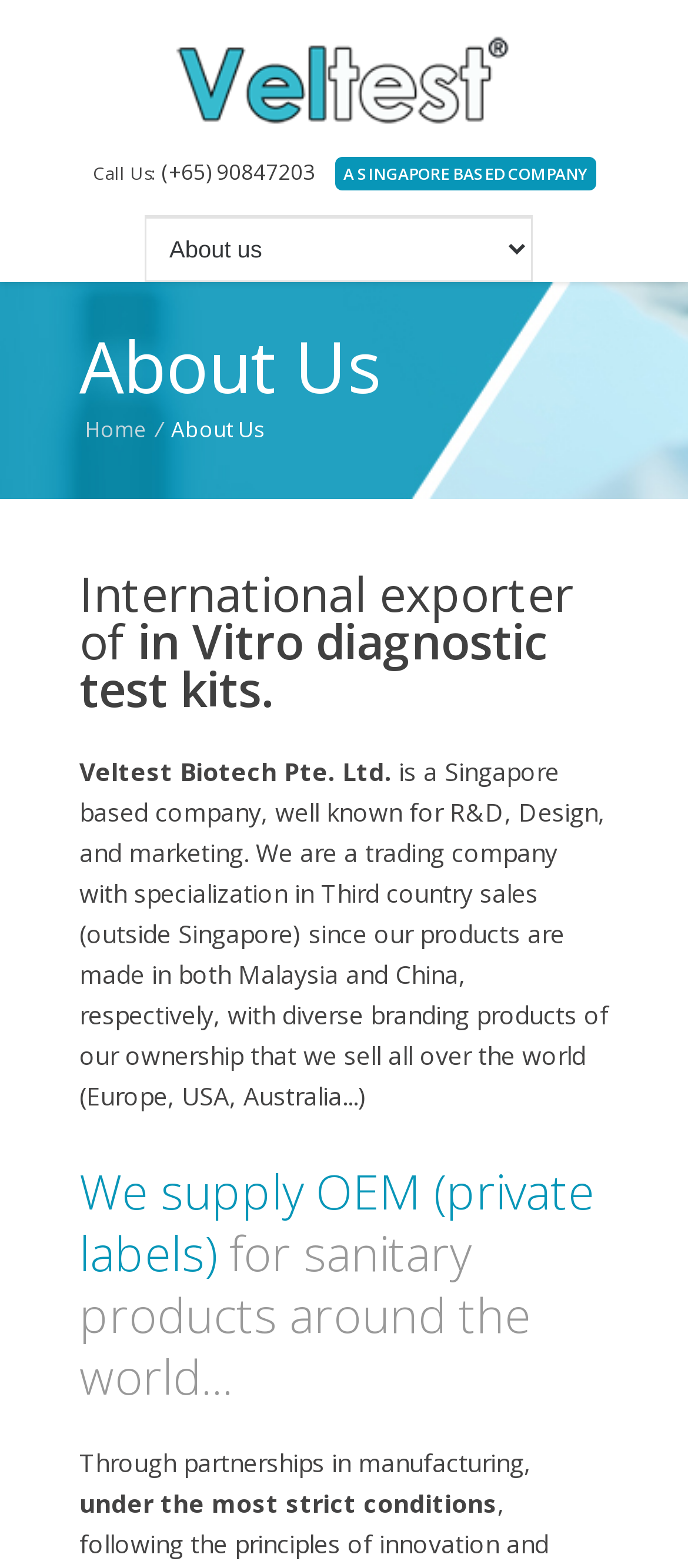Can you give a detailed response to the following question using the information from the image? Where are the company's products manufactured?

I found this information by reading the company description, which states that the company's products are made in both Malaysia and China, respectively.